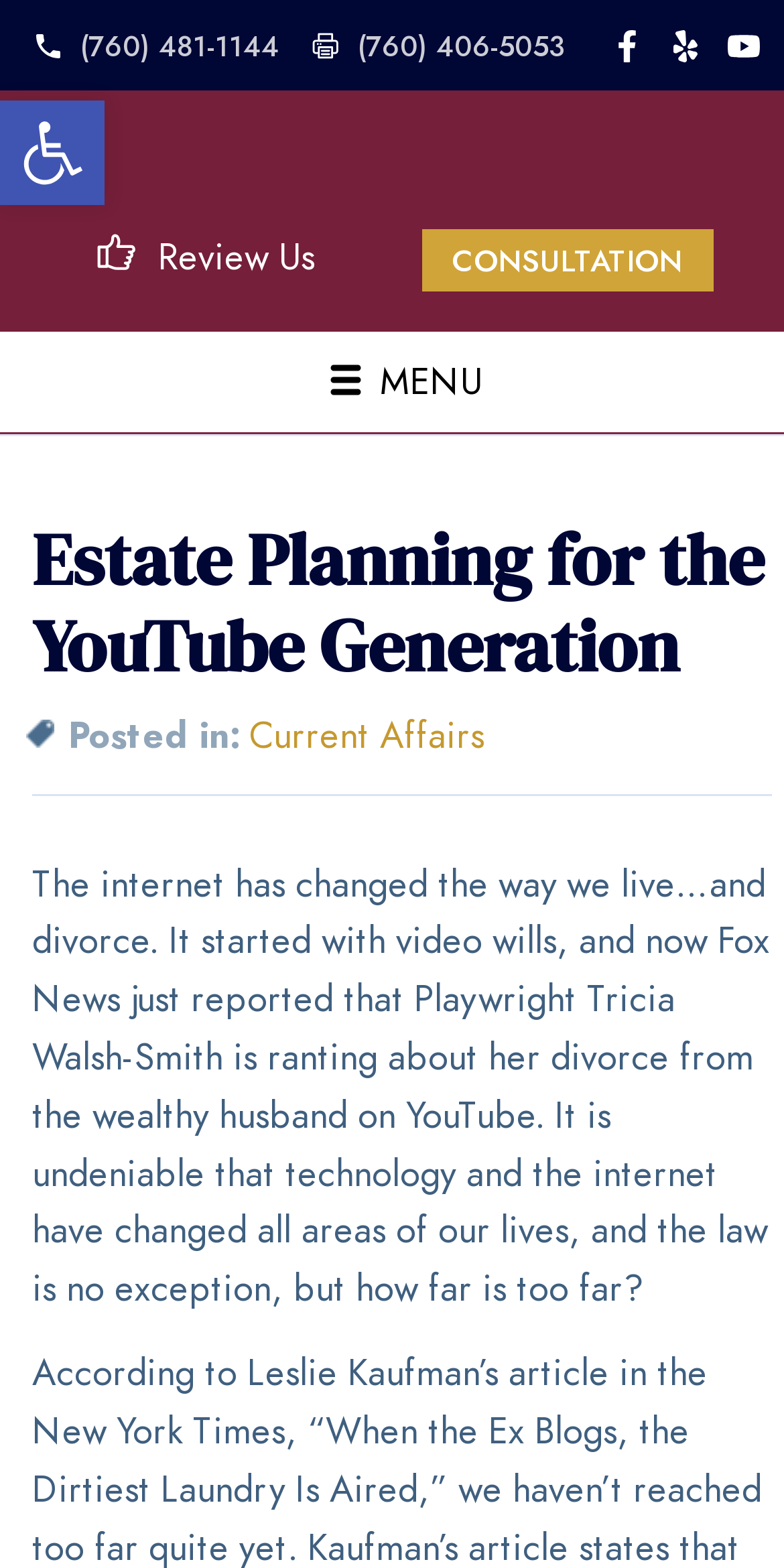Pinpoint the bounding box coordinates for the area that should be clicked to perform the following instruction: "Click CONSULTATION".

[0.537, 0.146, 0.909, 0.186]